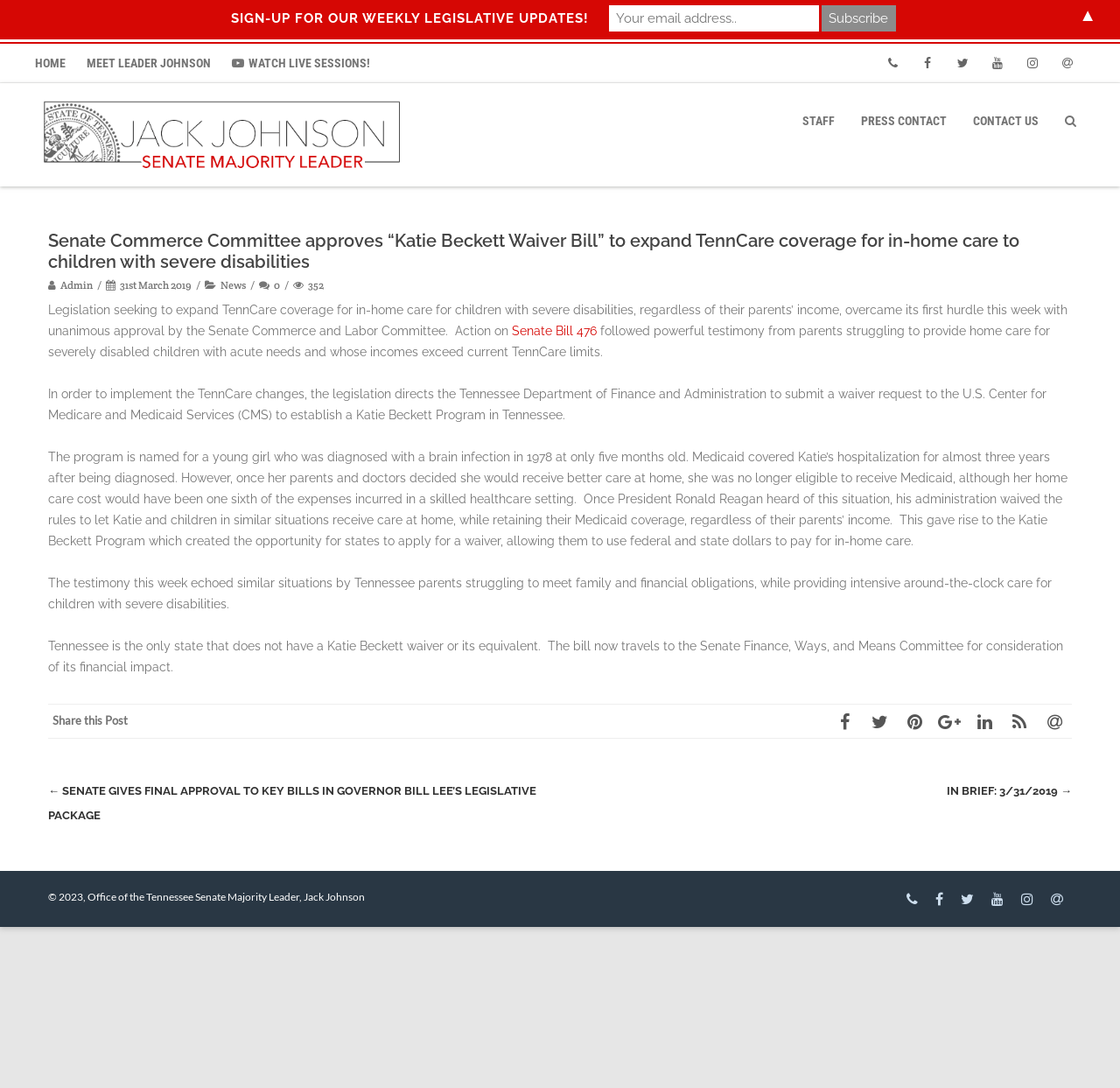Find the bounding box coordinates of the element to click in order to complete the given instruction: "Read the news article."

[0.043, 0.212, 0.957, 0.715]